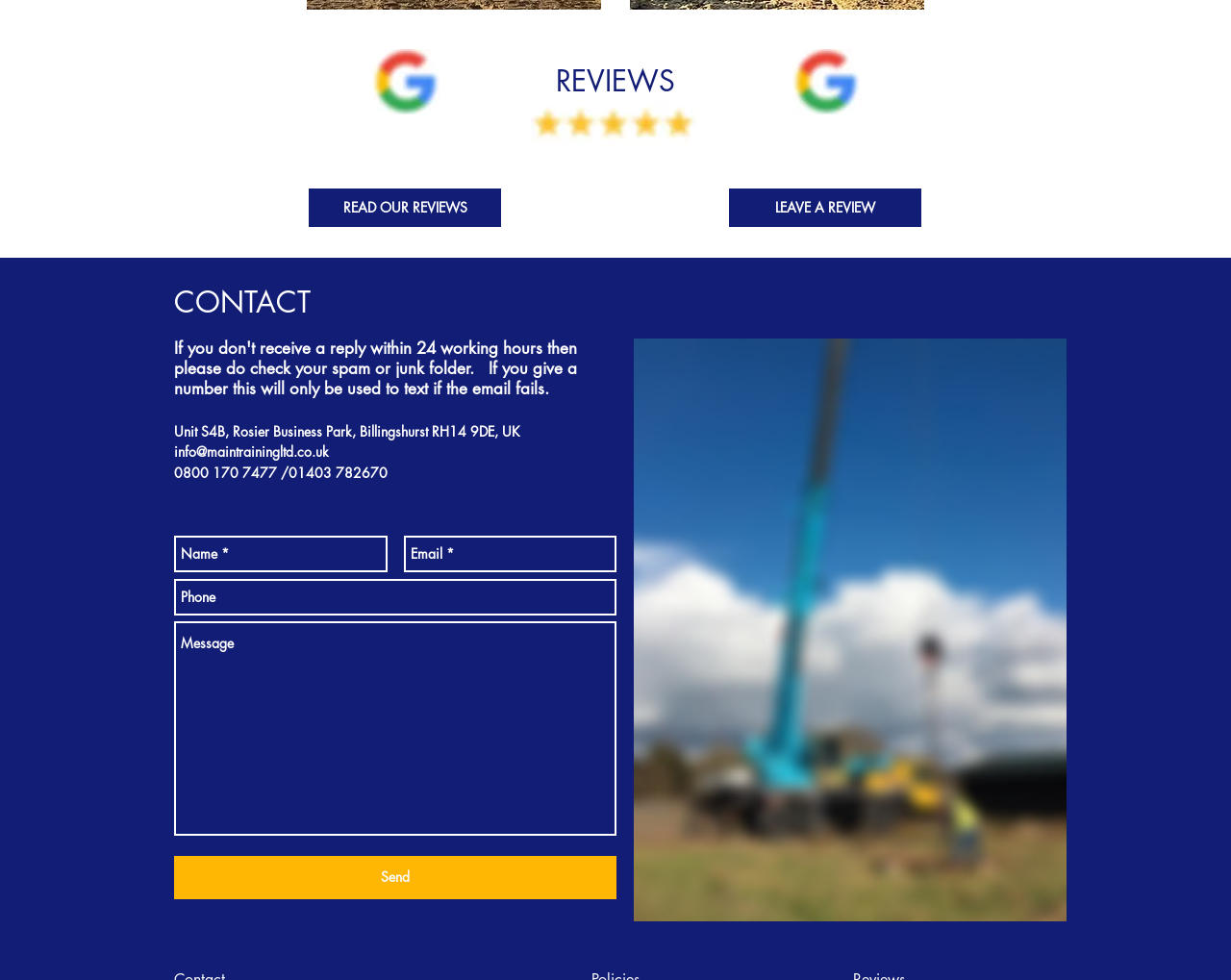Extract the bounding box coordinates of the UI element described: "aria-label="Name *" name="name-*" placeholder="Name *"". Provide the coordinates in the format [left, top, right, bottom] with values ranging from 0 to 1.

[0.141, 0.547, 0.315, 0.584]